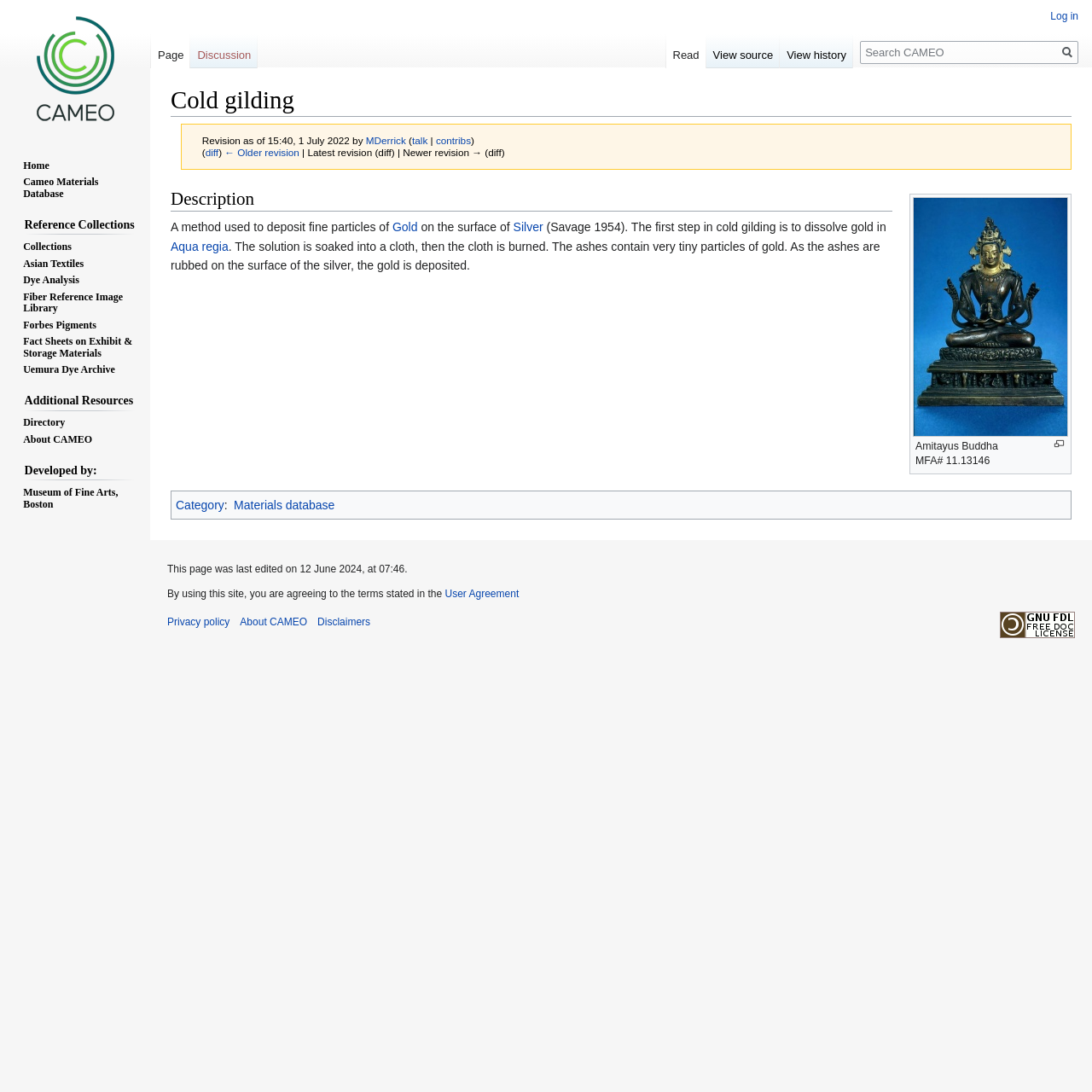Highlight the bounding box of the UI element that corresponds to this description: "title="Visit the main page"".

[0.006, 0.0, 0.131, 0.125]